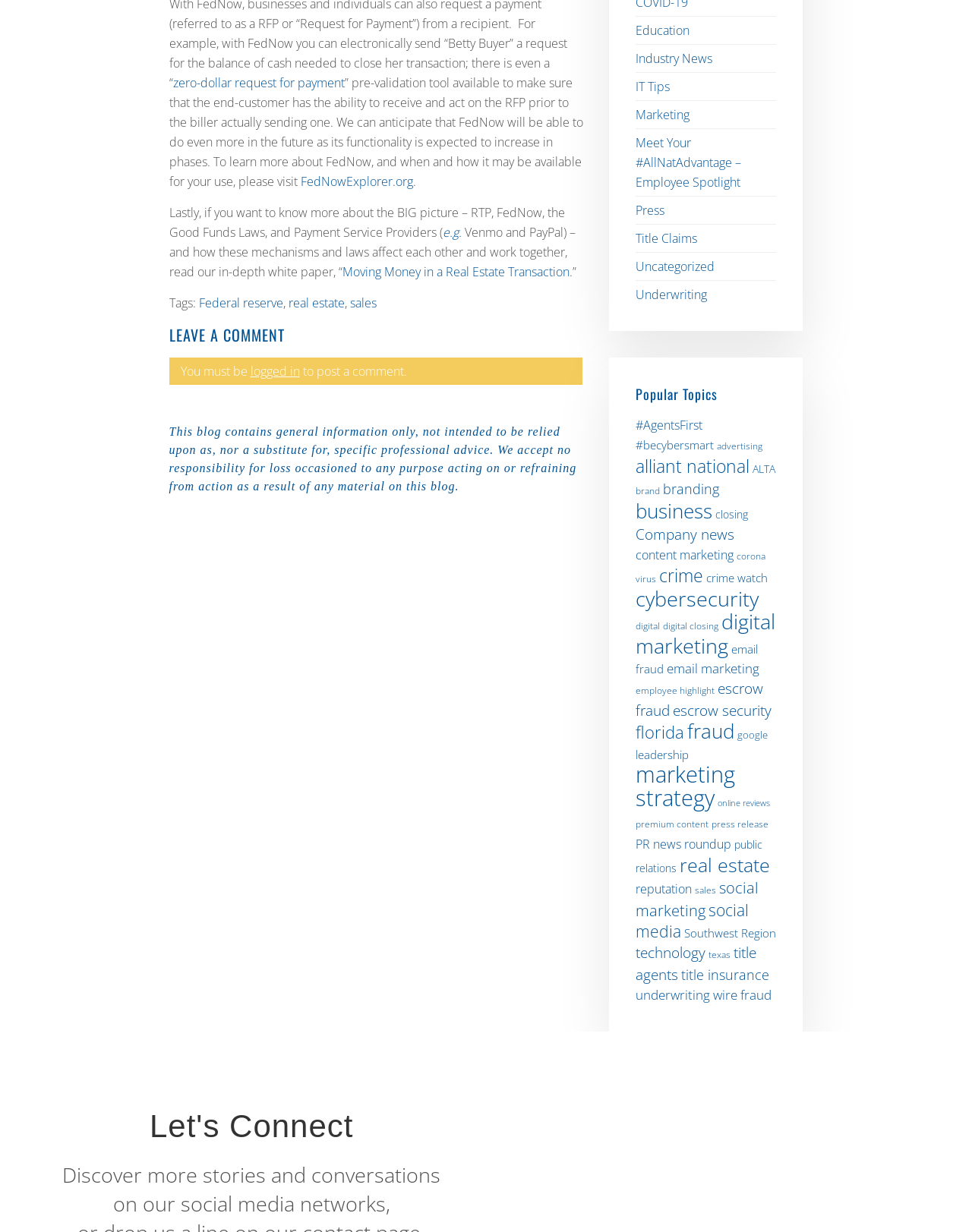Can you give a comprehensive explanation to the question given the content of the image?
What is the purpose of the 'Popular Topics' section?

The purpose of the 'Popular Topics' section is to show popular topics, which are listed with the number of items in each topic, such as '#AgentsFirst (15 items)' and '#becybersmart (13 items)'.